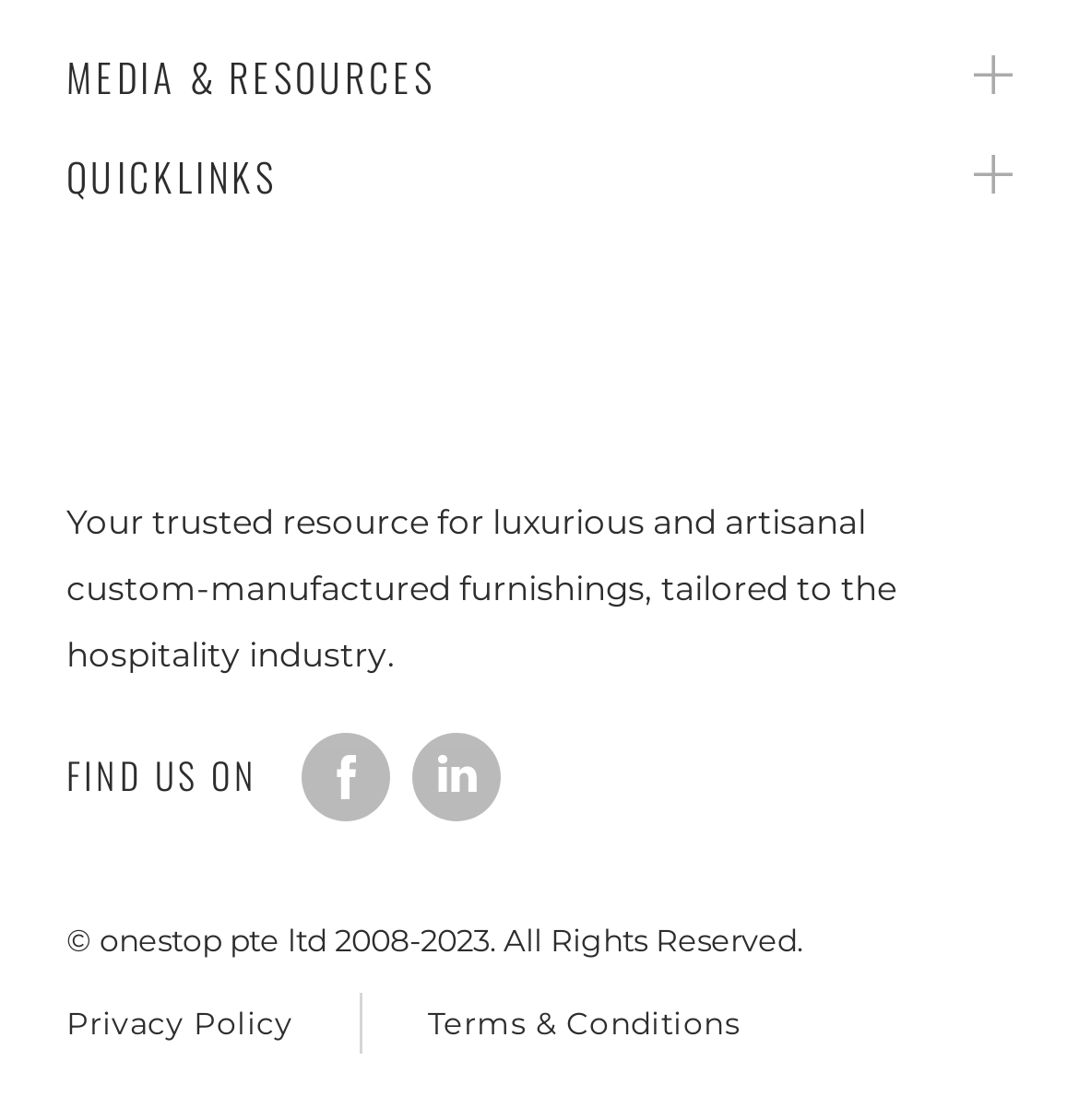Using the given description, provide the bounding box coordinates formatted as (top-left x, top-left y, bottom-right x, bottom-right y), with all values being floating point numbers between 0 and 1. Description: Quicklinks

[0.062, 0.112, 0.938, 0.201]